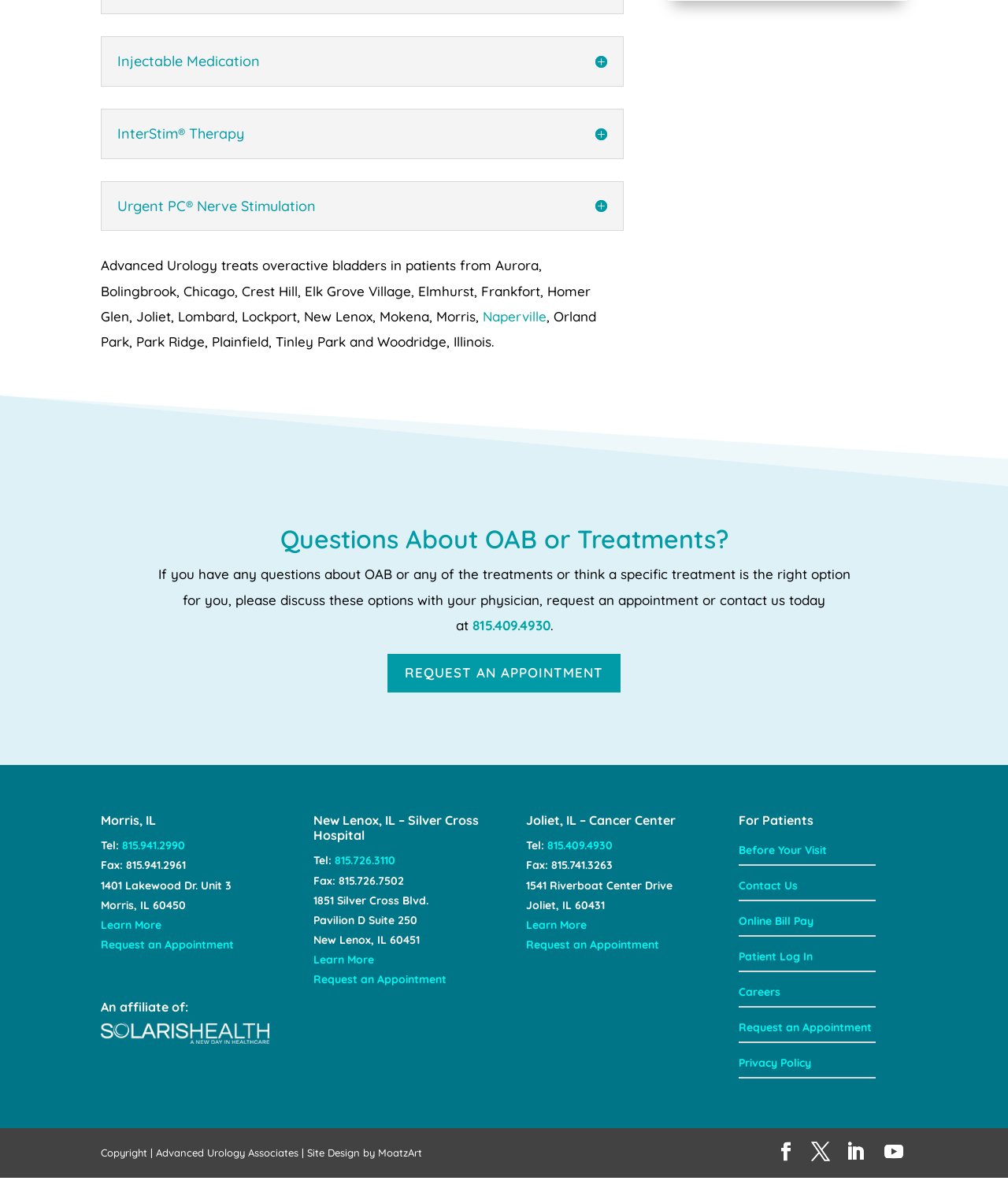Please specify the coordinates of the bounding box for the element that should be clicked to carry out this instruction: "Contact us at 815.941.2990". The coordinates must be four float numbers between 0 and 1, formatted as [left, top, right, bottom].

[0.121, 0.697, 0.184, 0.709]